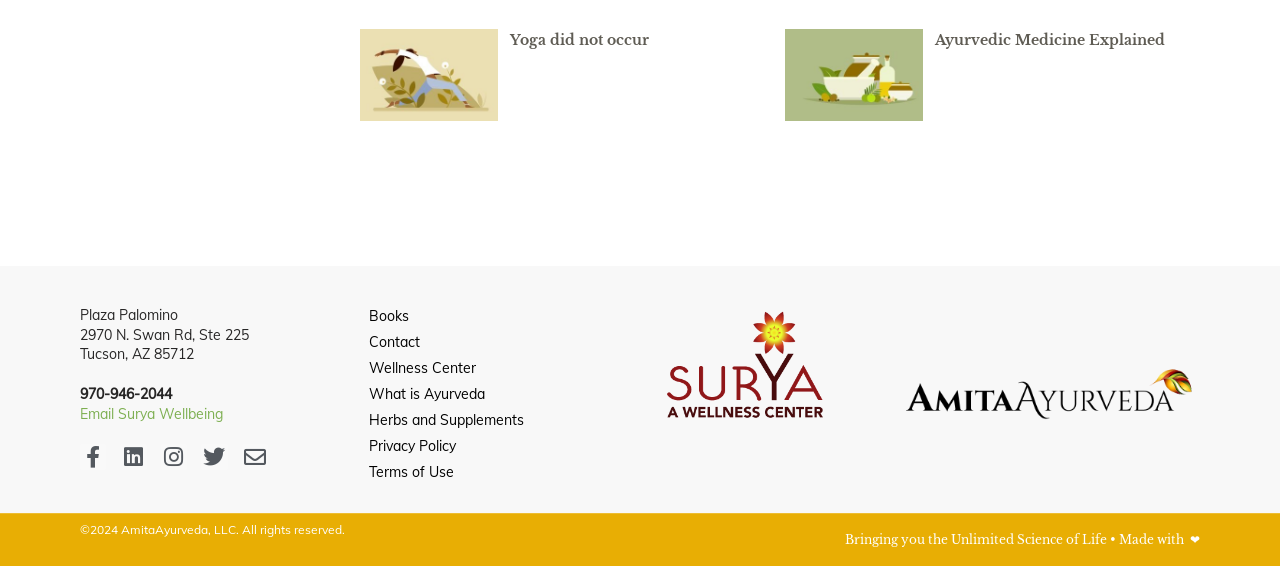How many social media links are there?
Based on the image, give a one-word or short phrase answer.

5